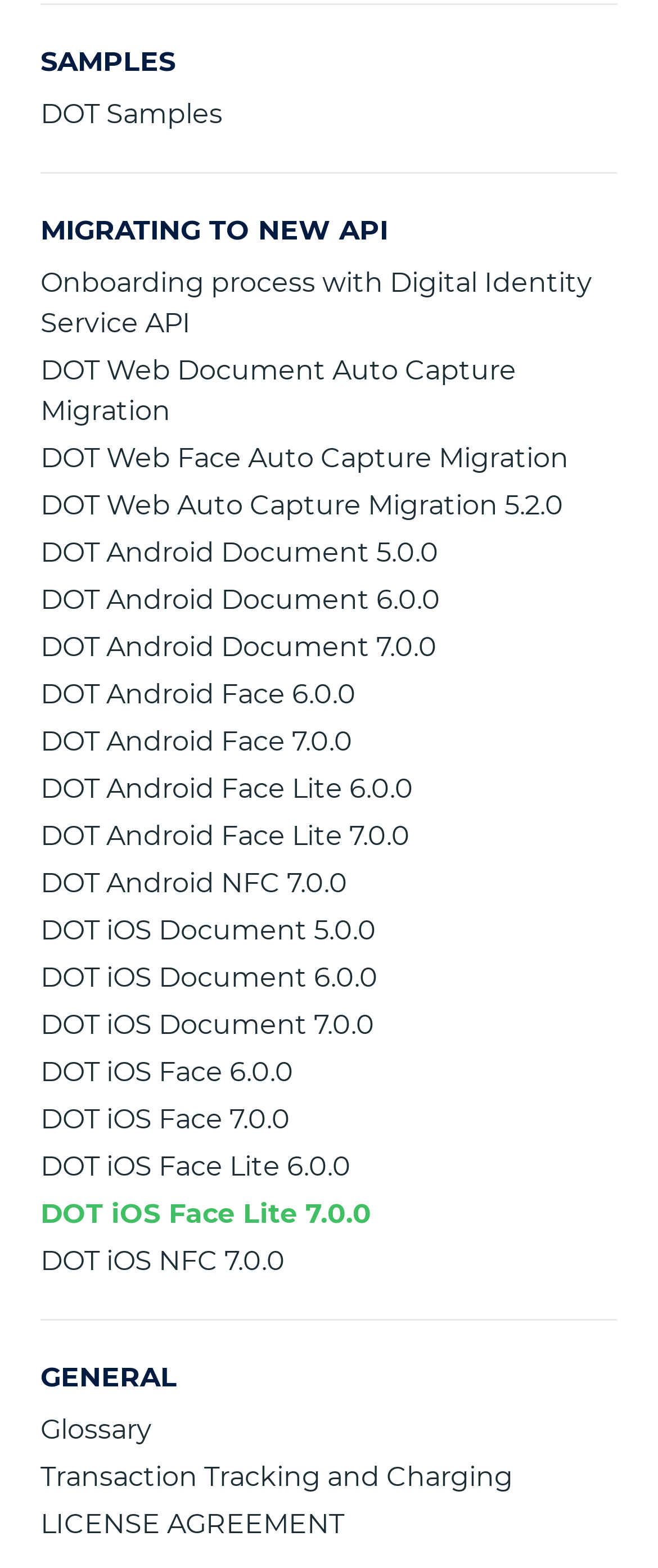Using the details from the image, please elaborate on the following question: How many links have 'DOT Android' in their text?

I searched for links that have 'DOT Android' in their text and found a total of 6 links, including 'DOT Android Document 5.0.0', 'DOT Android Document 6.0.0', 'DOT Android Document 7.0.0', 'DOT Android Face 6.0.0', 'DOT Android Face 7.0.0', and 'DOT Android Face Lite 6.0.0'.